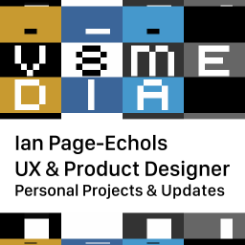What is the focus of the design?
Please utilize the information in the image to give a detailed response to the question.

The phrase 'Personal Projects & Updates' suggests that the design is focused on showcasing individual work and insights, which is a key aspect of personal branding.